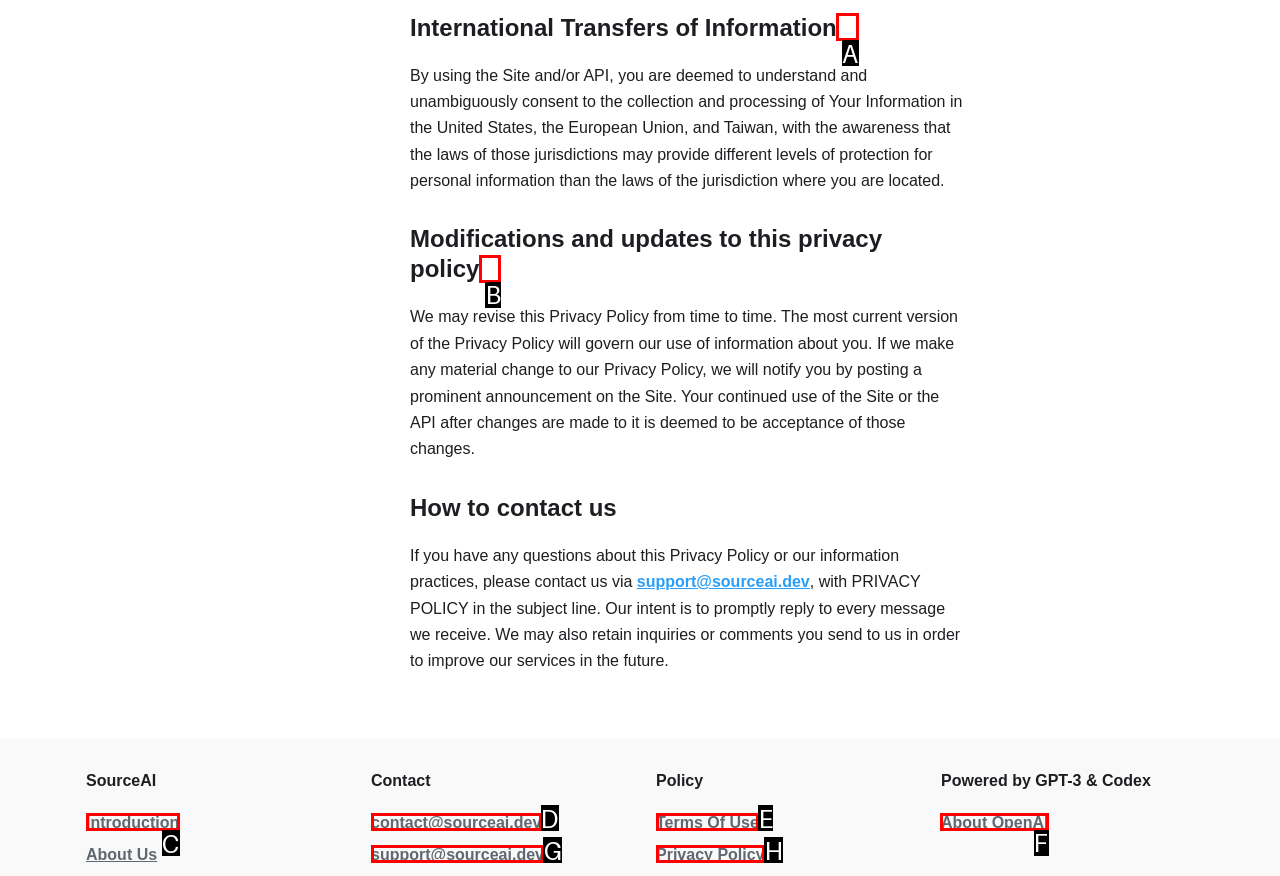Select the HTML element that needs to be clicked to carry out the task: Learn about OpenAI
Provide the letter of the correct option.

F